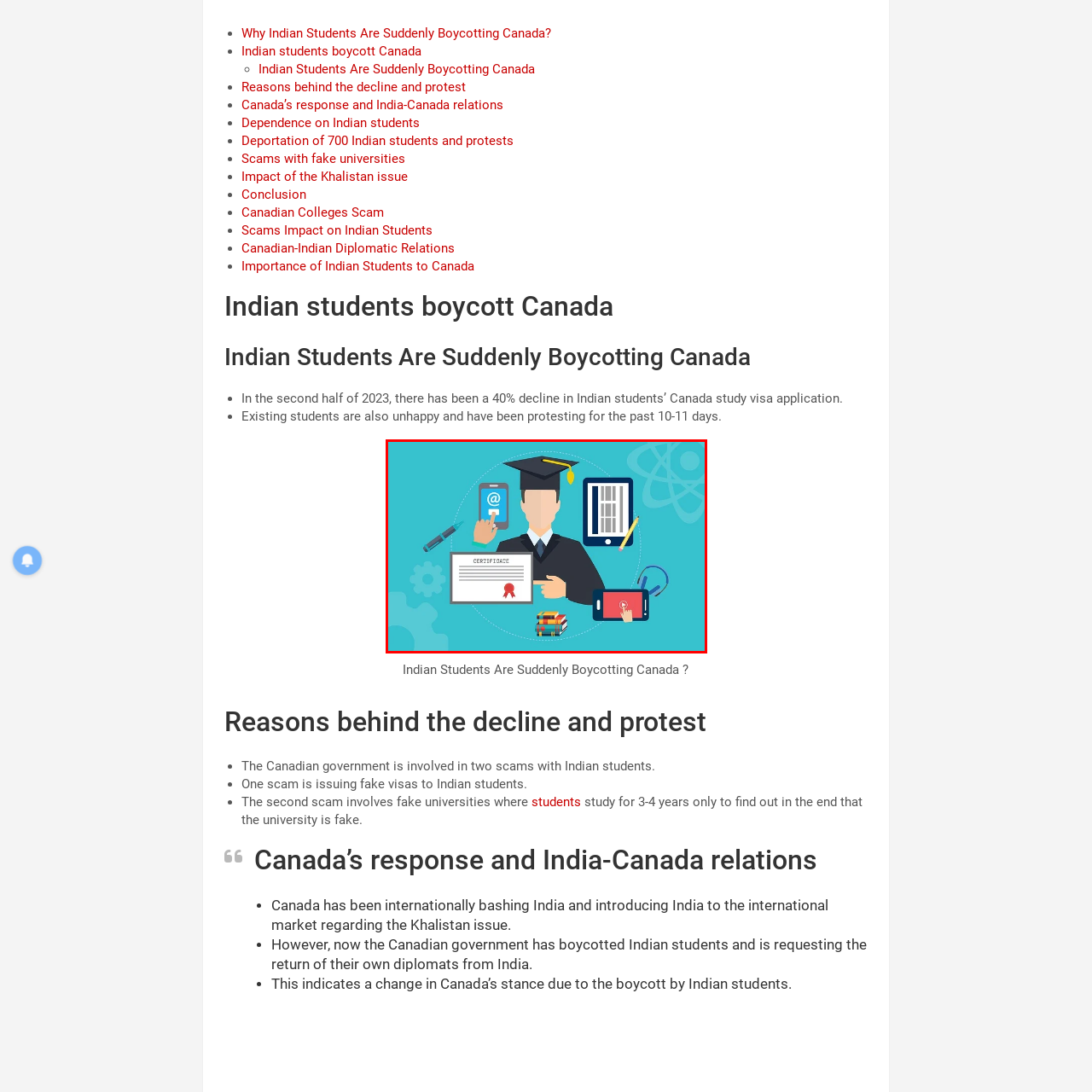Generate a detailed caption for the picture within the red-bordered area.

The image portrays a graduate, symbolizing the pursuit of education and the impact of technology on learning. The figure is shown in graduation attire, confidently pointing towards a certificate, which highlights the achievement of academic success. Surrounding the graduate are various digital tools signifying modern education: a smartphone with a hand interacting with it, a tablet displaying a digital document, a pencil, and a pen, all set against a vibrant turquoise background. This composition reflects the increasing reliance on technology in education, illustrating how online resources and digital communication have transformed the learning landscape. The imagery conveys themes of innovation and the importance of adapting to the evolving educational environment, particularly relevant in light of the recent decline in international student visas for Canadian institutions.